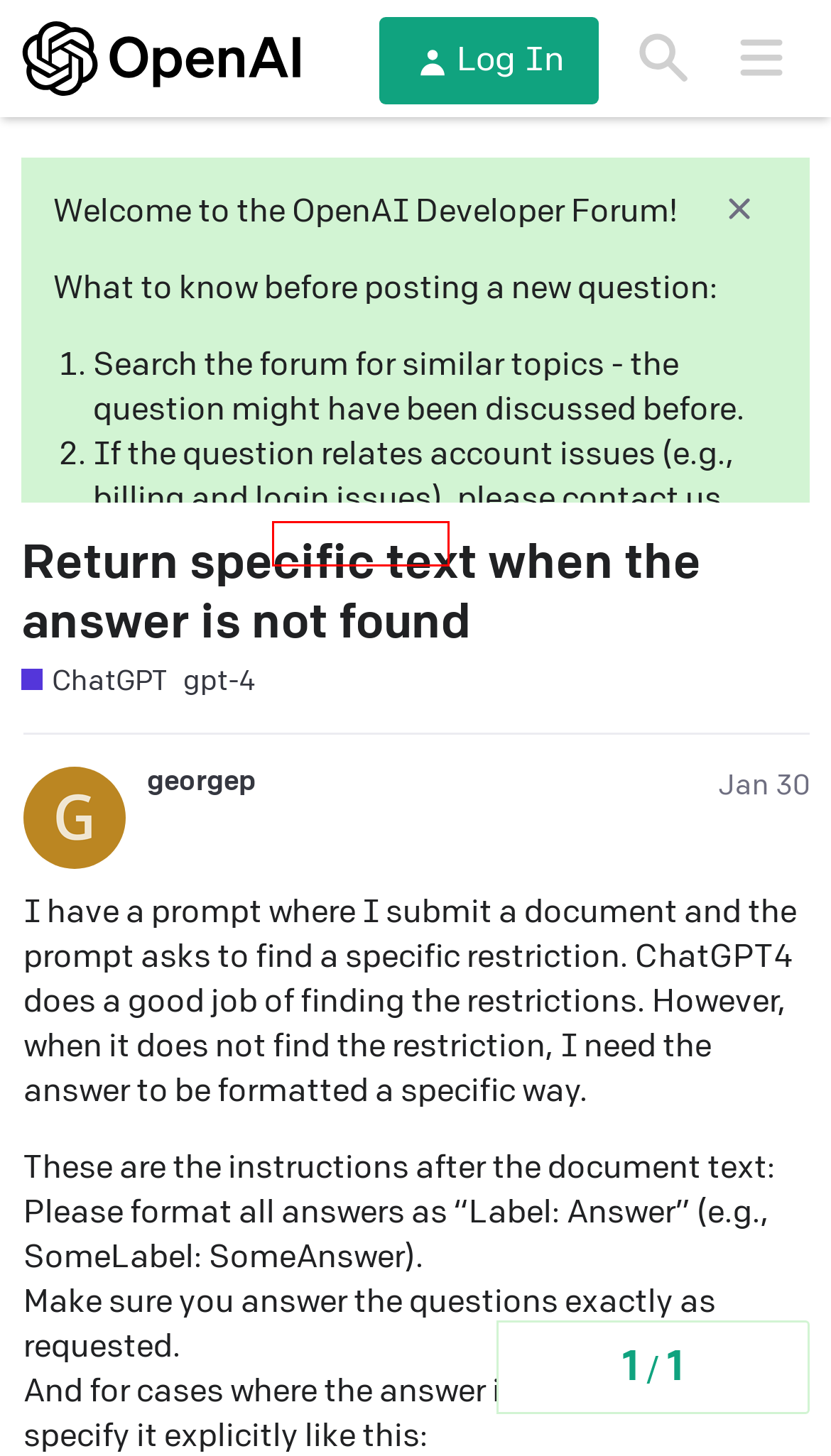Given a webpage screenshot with a red bounding box around a particular element, identify the best description of the new webpage that will appear after clicking on the element inside the red bounding box. Here are the candidates:
A. OpenAI Help Center
B. Careers | OpenAI
C. Security | OpenAI
D. Report illegal content | OpenAI
E. Stories | OpenAI
F. About | OpenAI
G. Research | OpenAI
H. Terms & policies | OpenAI

A